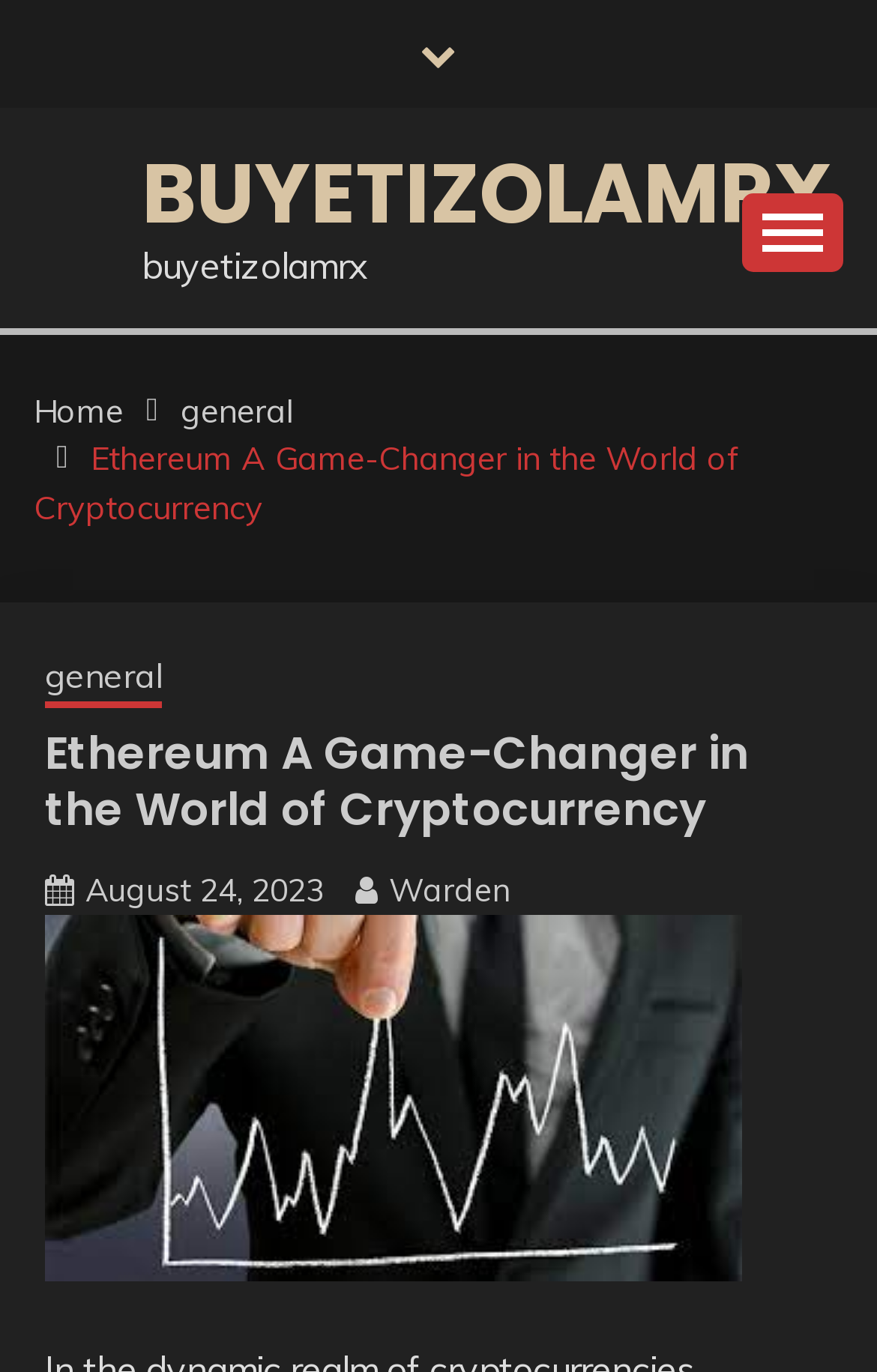Give a concise answer using only one word or phrase for this question:
What is the purpose of the button on the top right corner?

To control the primary menu